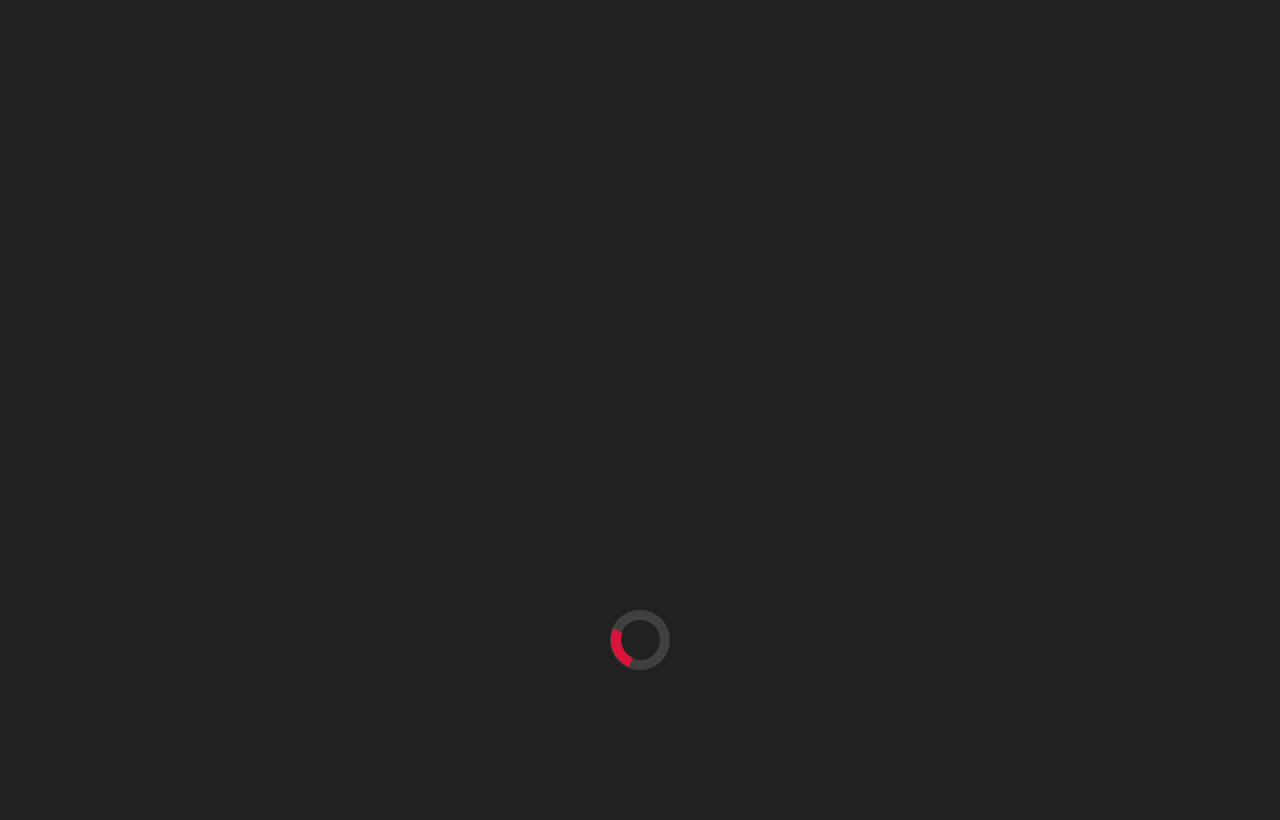Please reply to the following question with a single word or a short phrase:
What is the date of the event mentioned in the article?

Tuesday